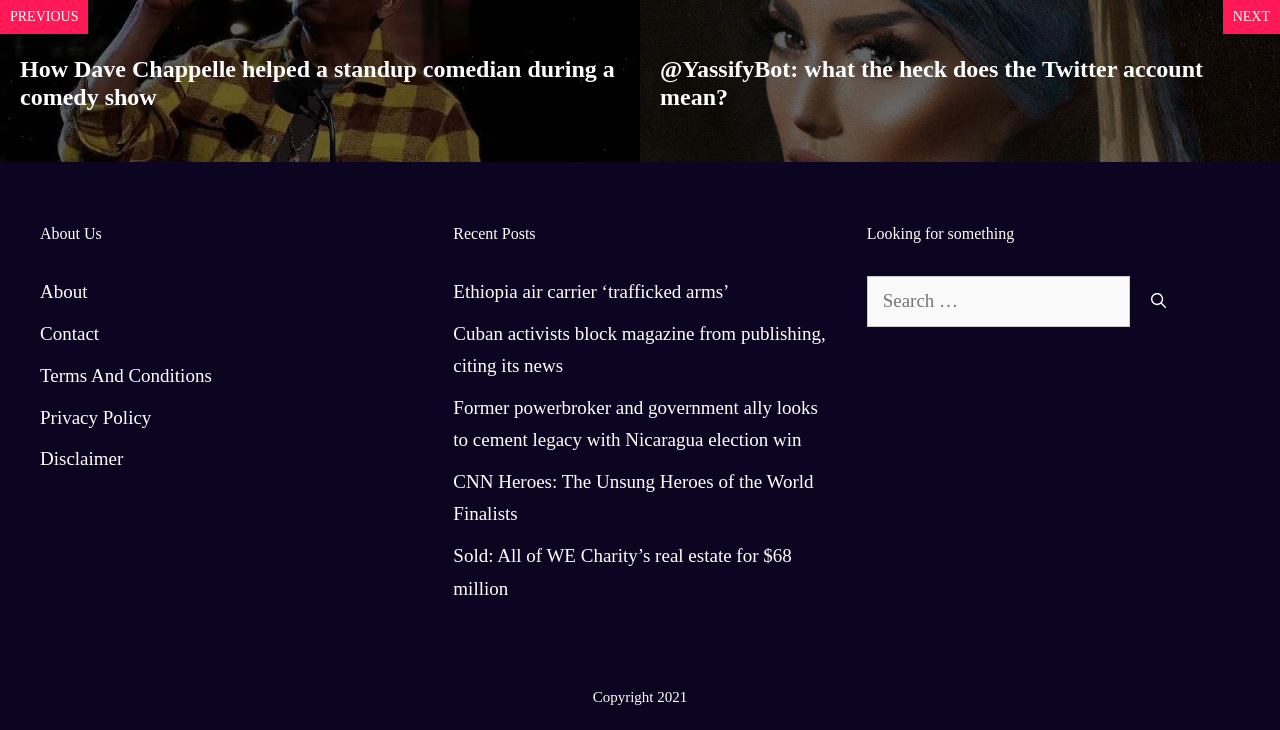How many headings are on this webpage?
Based on the image, respond with a single word or phrase.

5